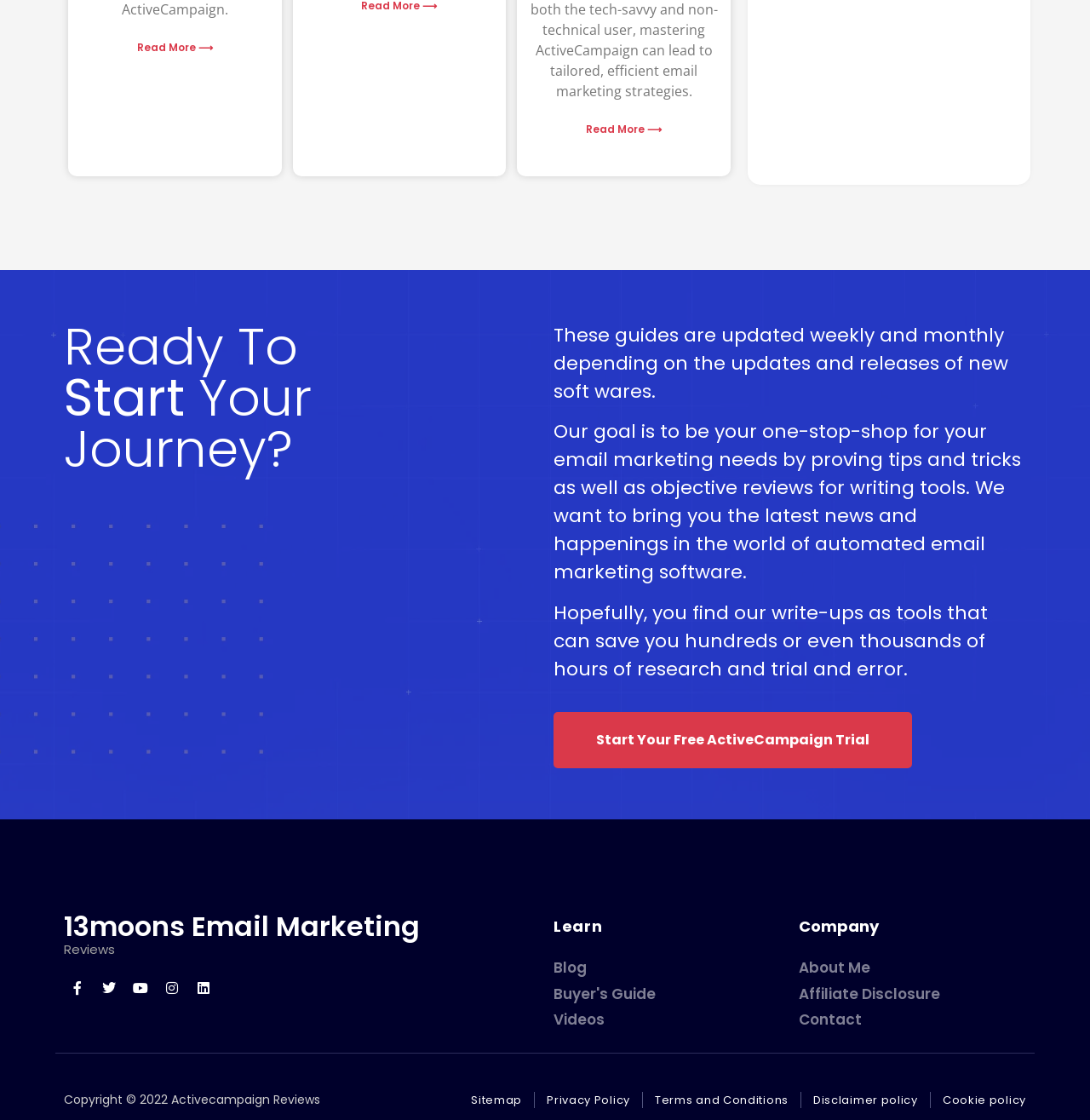Locate the coordinates of the bounding box for the clickable region that fulfills this instruction: "Go to the blog".

[0.508, 0.855, 0.717, 0.874]